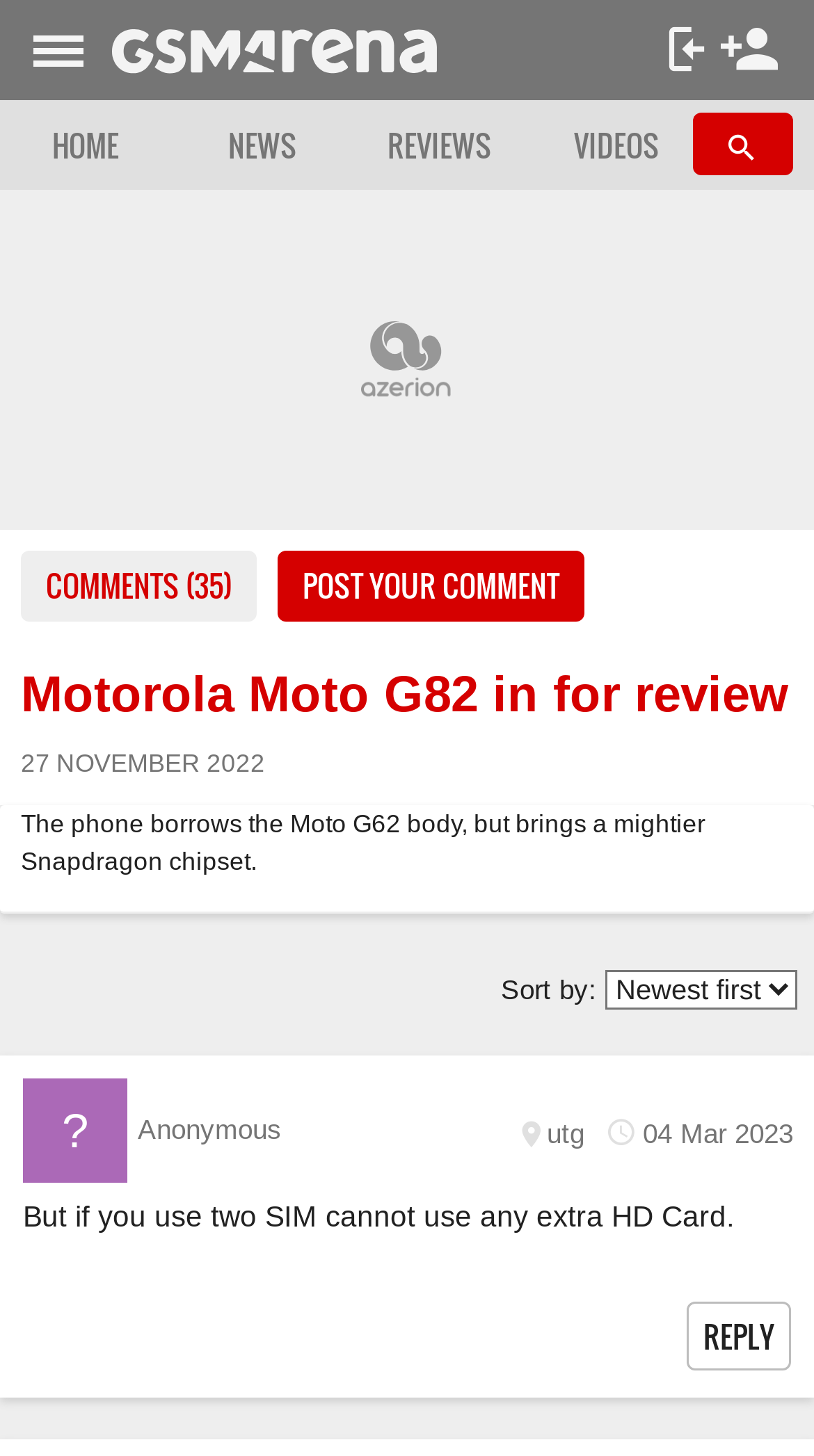Find the bounding box coordinates of the clickable region needed to perform the following instruction: "Click on the HOME link". The coordinates should be provided as four float numbers between 0 and 1, i.e., [left, top, right, bottom].

[0.083, 0.142, 0.16, 0.172]